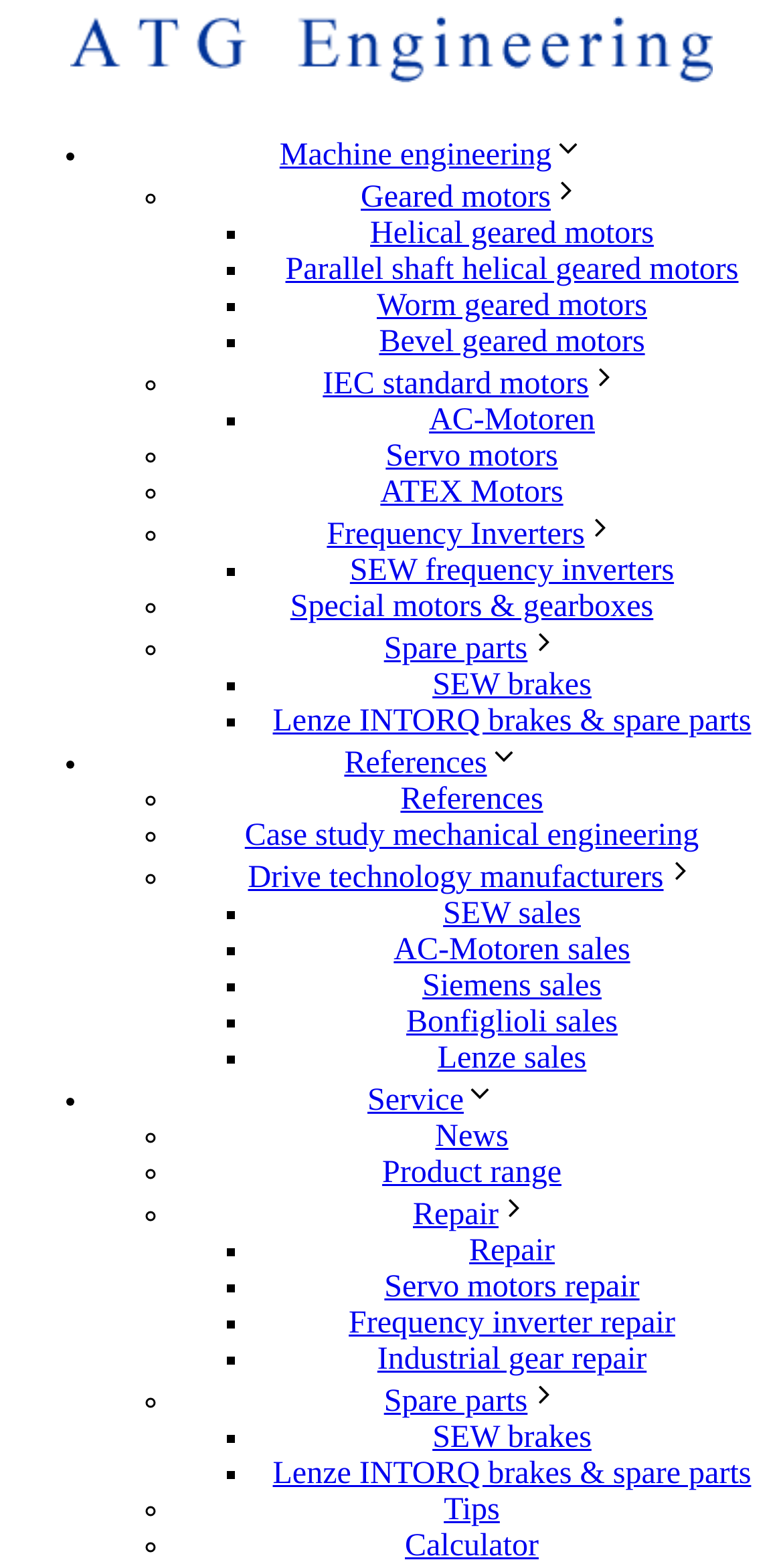What is the company name?
Could you please answer the question thoroughly and with as much detail as possible?

The company name can be found in the top-left corner of the webpage, where it says 'ATG Engineering' with an image logo next to it.